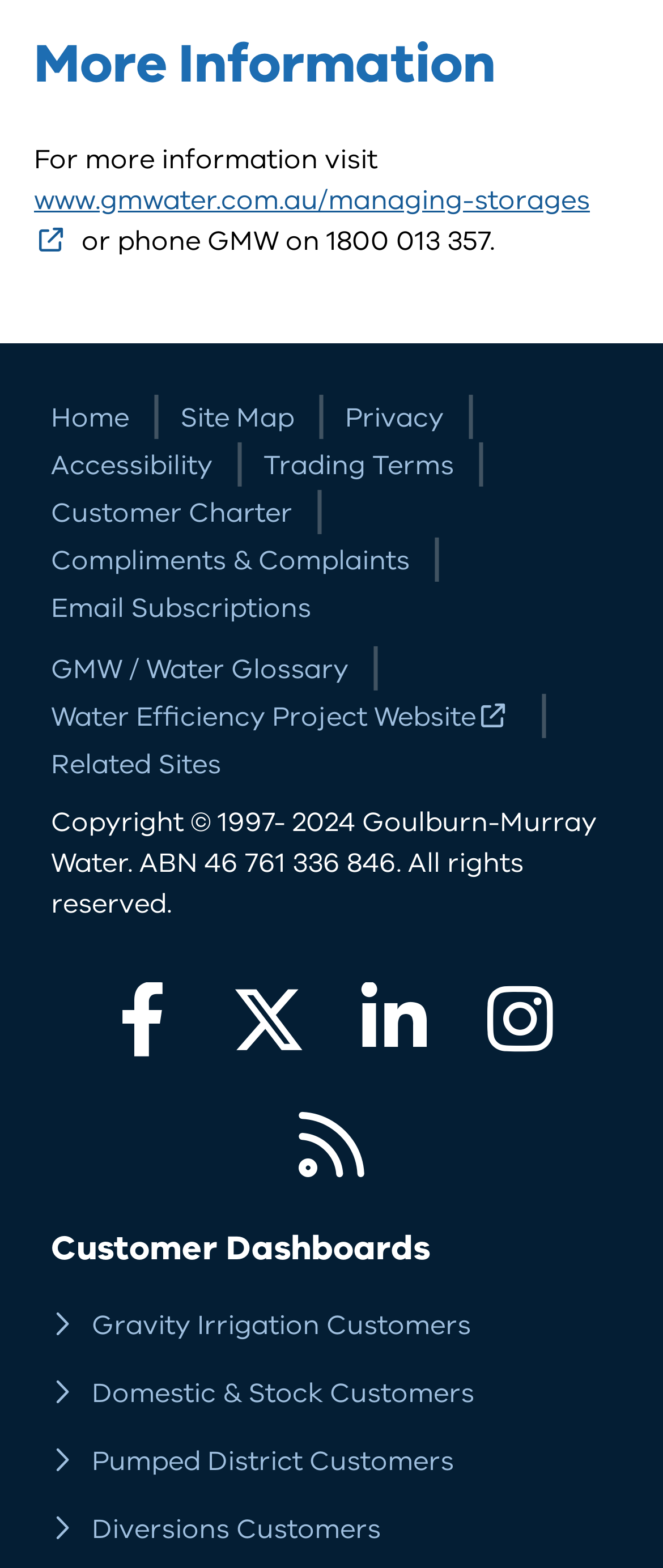Please provide a comprehensive answer to the question below using the information from the image: What is the website's URL for managing storages?

The website's URL for managing storages can be found in the 'More Information' section, which states 'For more information visit www.gmwater.com.au/managing-storages'.